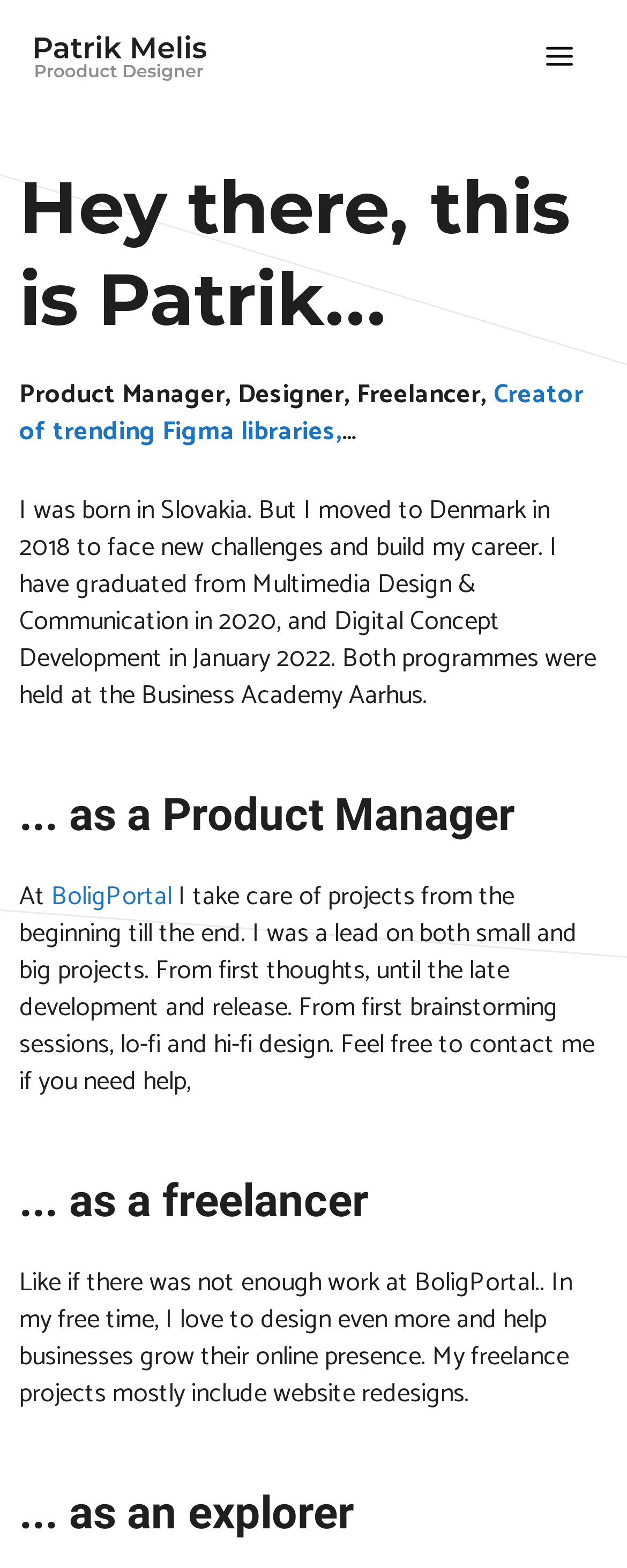What is the name of the company where Patrik Melis works as a Product Manager?
Refer to the image and provide a one-word or short phrase answer.

BoligPortal